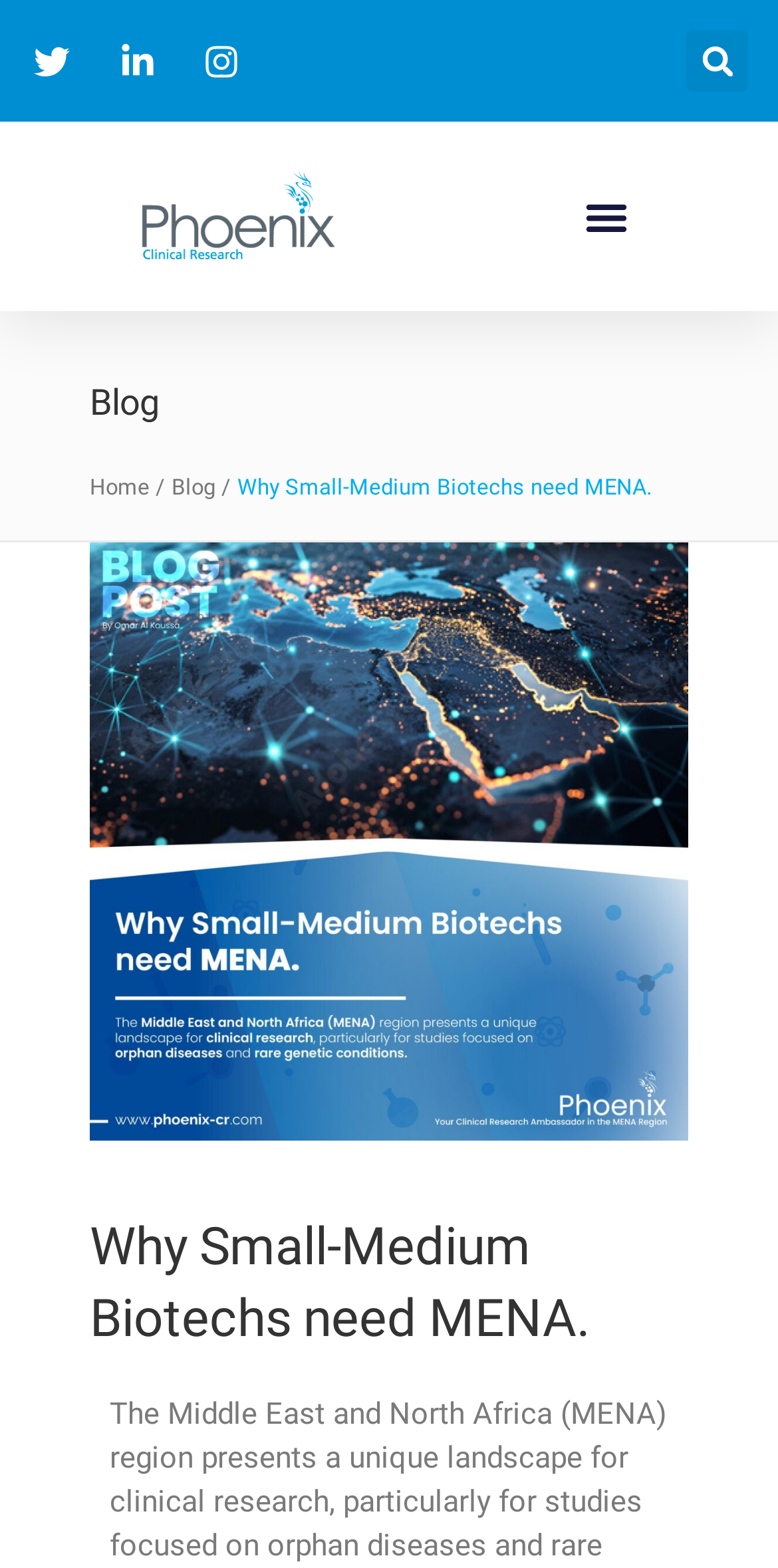Provide an in-depth caption for the elements present on the webpage.

The webpage appears to be a blog article titled "Why Small-Medium Biotechs need MENA." At the top right corner, there is a search bar with a "Search" button. Below the search bar, there are three links aligned horizontally. 

On the top left corner, there is a "Menu Toggle" button. Below the button, there is a table layout that spans the entire width of the page. Within this table, there is a heading that reads "Blog" at the top. 

Below the "Blog" heading, there is another table layout that contains a navigation menu. The menu has three links: "Home", "Blog", and a separator in between the links. The title of the blog article, "Why Small-Medium Biotechs need MENA.", is displayed prominently below the navigation menu. 

Further down the page, there is a larger heading that repeats the title of the blog article, "Why Small-Medium Biotechs need MENA.".